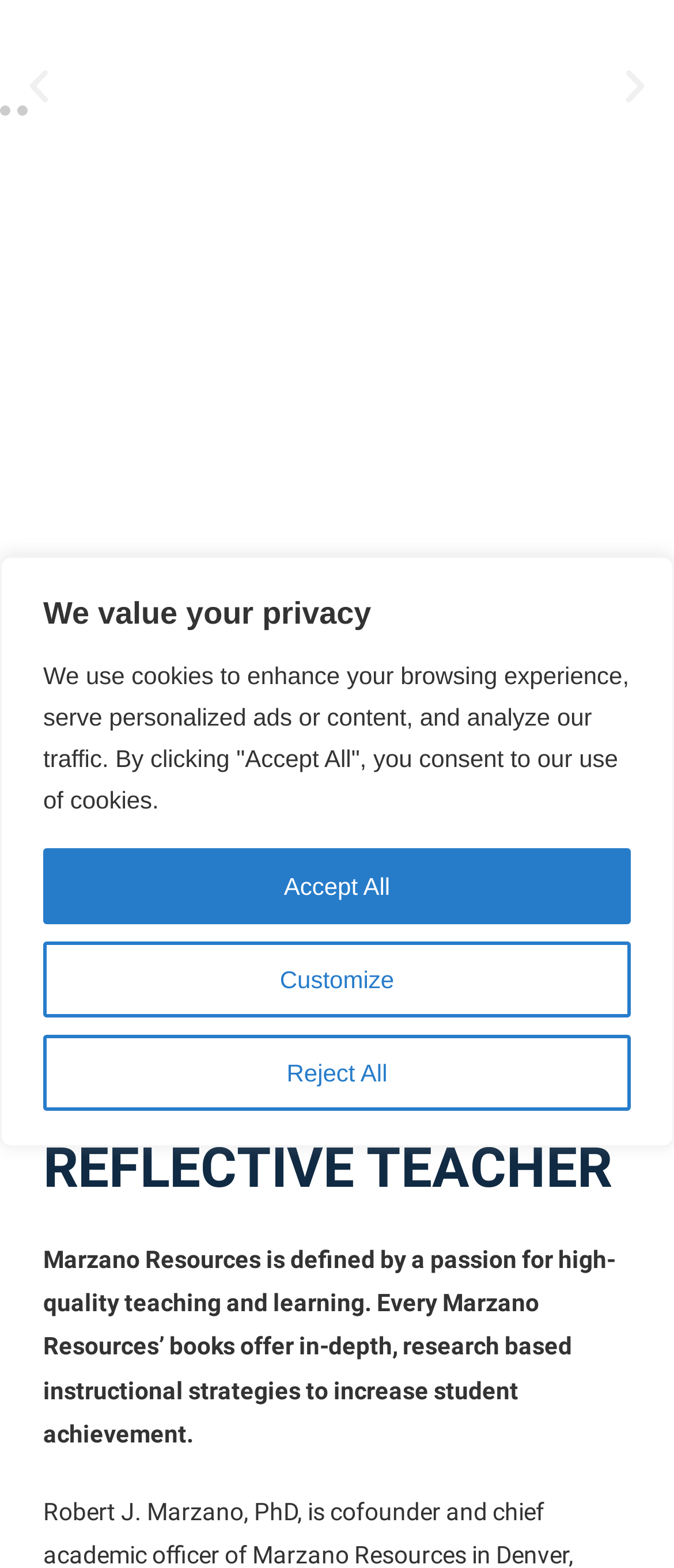Find and specify the bounding box coordinates that correspond to the clickable region for the instruction: "view book details".

[0.09, 0.415, 0.91, 0.433]